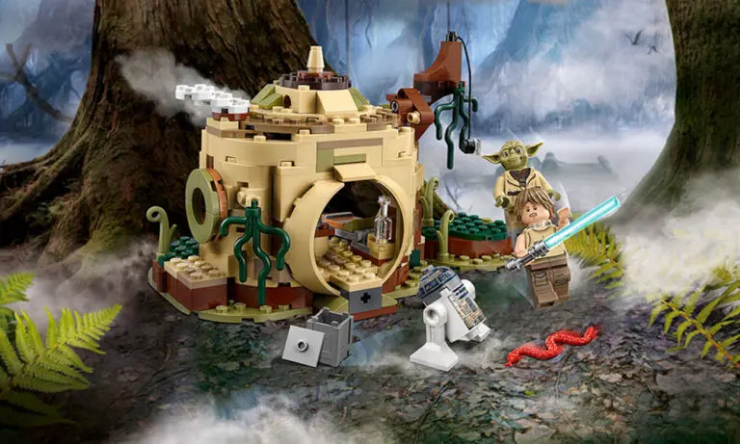Respond to the following query with just one word or a short phrase: 
How many LEGO models are accompanying Luke and Yoda?

two